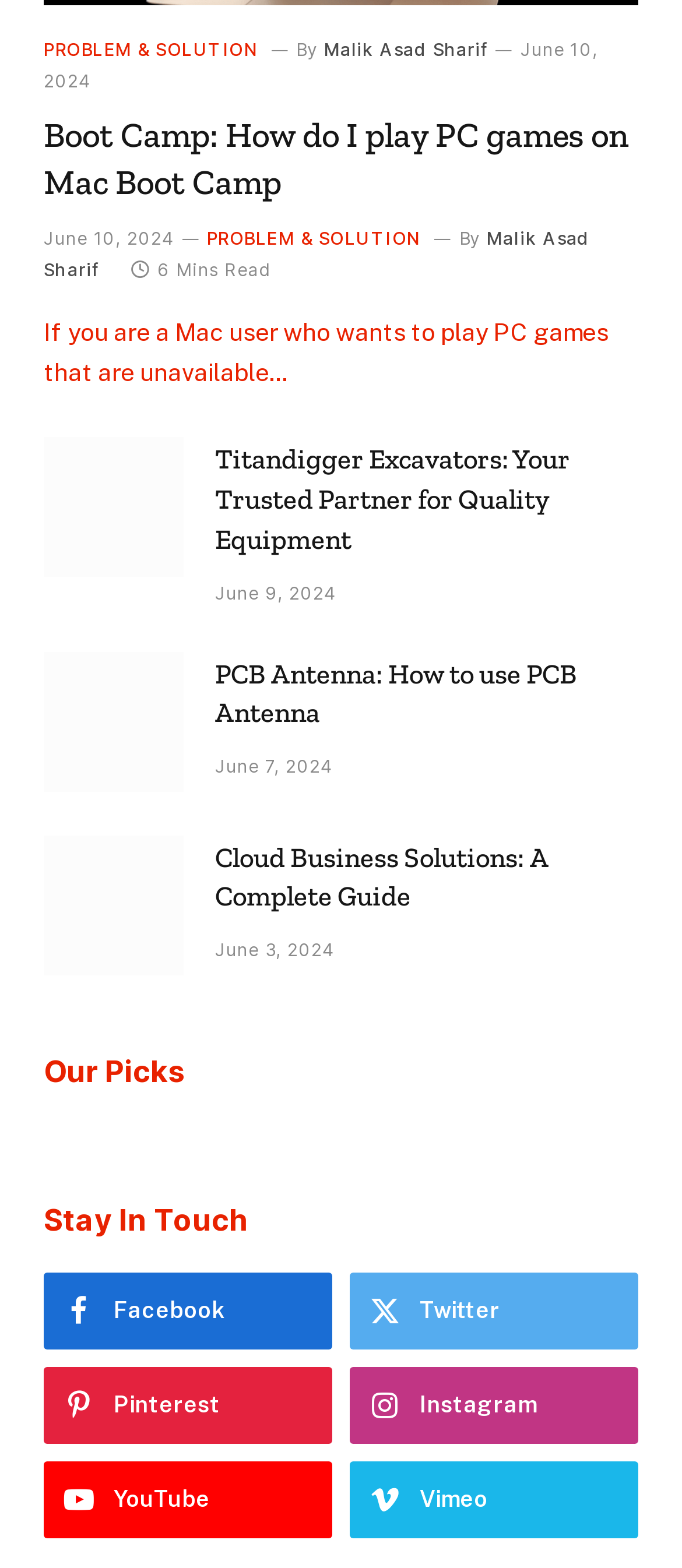Determine the bounding box coordinates of the clickable region to follow the instruction: "Read the article 'Boot Camp: How do I play PC games on Mac Boot Camp'".

[0.064, 0.071, 0.936, 0.132]